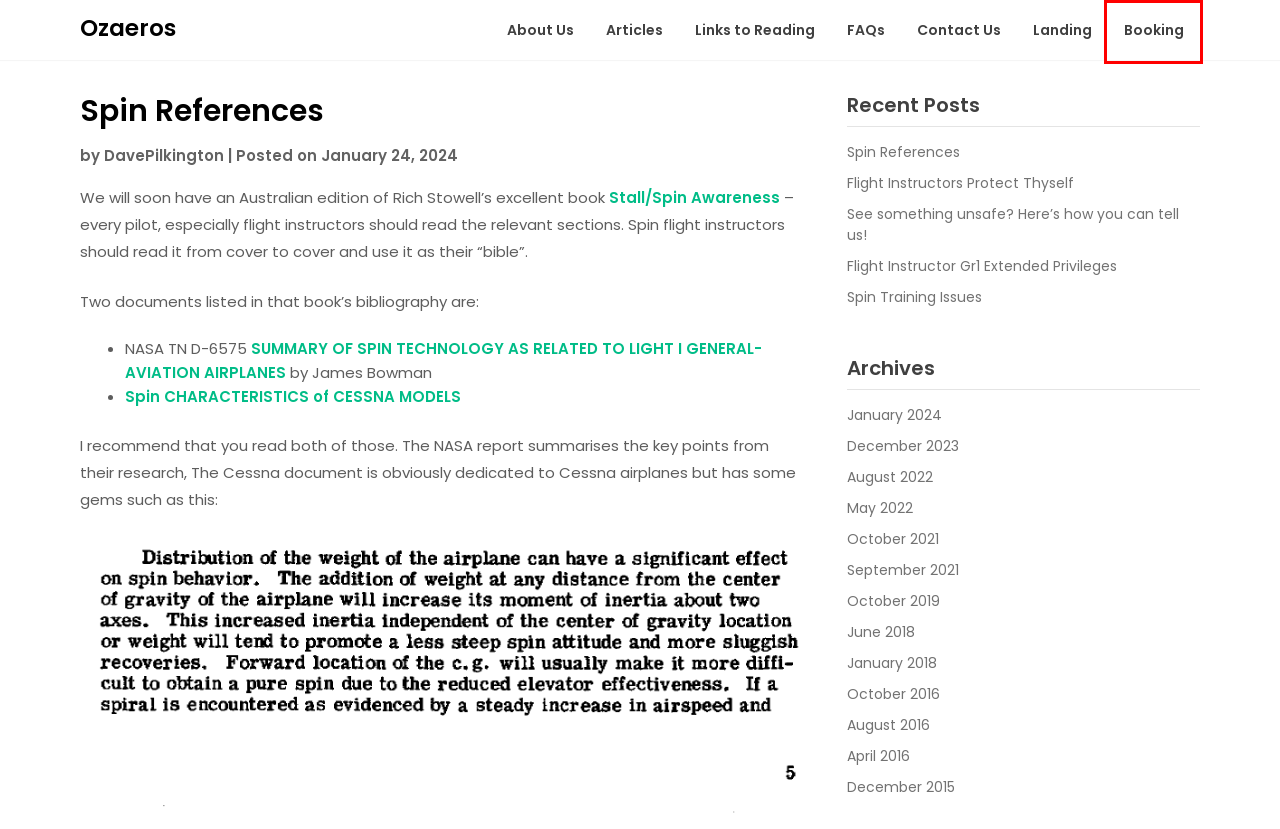You are given a screenshot of a webpage with a red bounding box around an element. Choose the most fitting webpage description for the page that appears after clicking the element within the red bounding box. Here are the candidates:
A. Flight Instructors Protect Thyself – Ozaeros
B. January 2018 – Ozaeros
C. June 2018 – Ozaeros
D. January 2024 – Ozaeros
E. October 2019 – Ozaeros
F. October 2021 – Ozaeros
G. Booking – Ozaeros
H. Ozaeros – Aerobatics Down Under

G